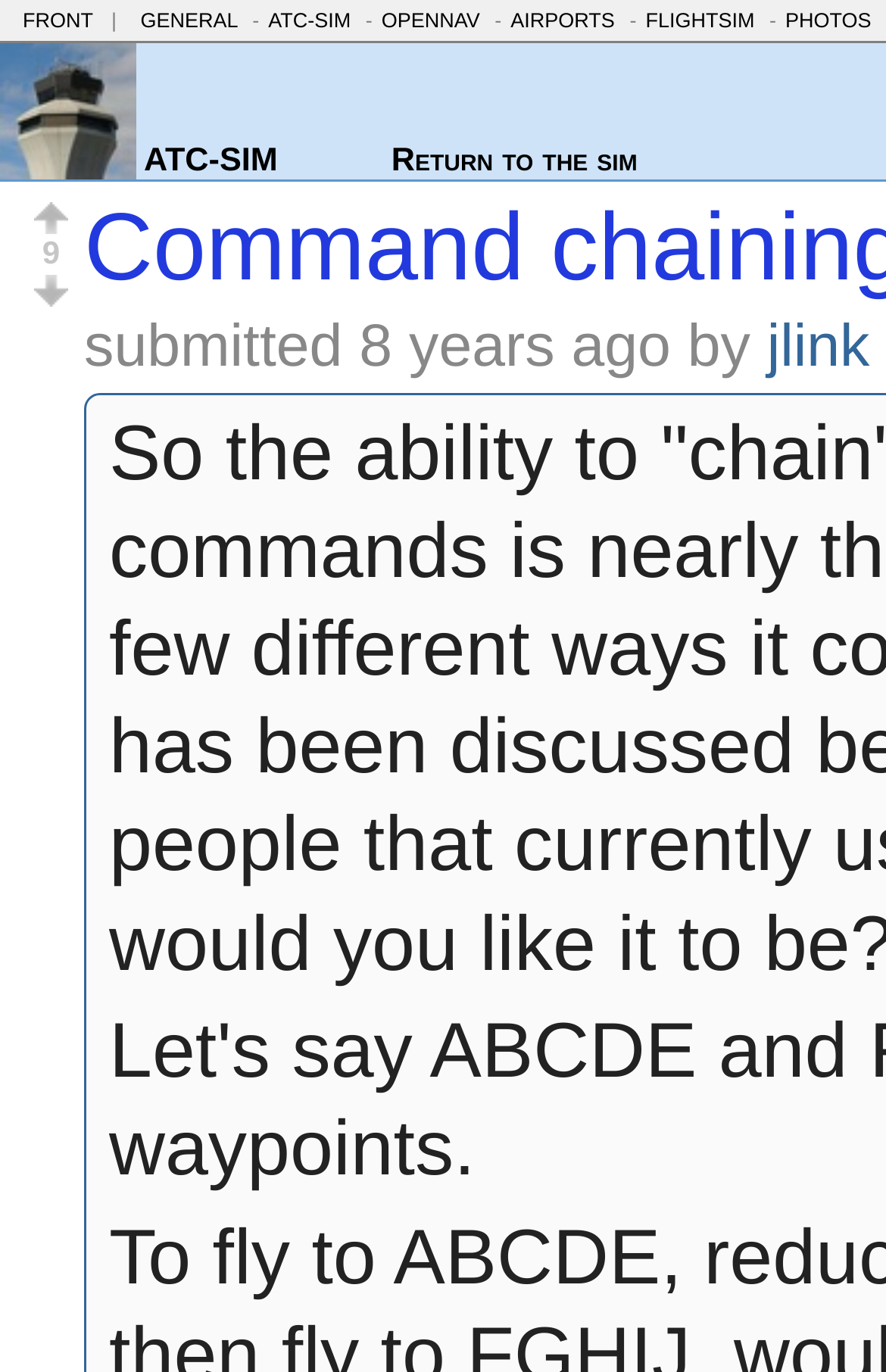Please identify the bounding box coordinates of the clickable element to fulfill the following instruction: "view jlink's profile". The coordinates should be four float numbers between 0 and 1, i.e., [left, top, right, bottom].

[0.866, 0.227, 0.982, 0.276]